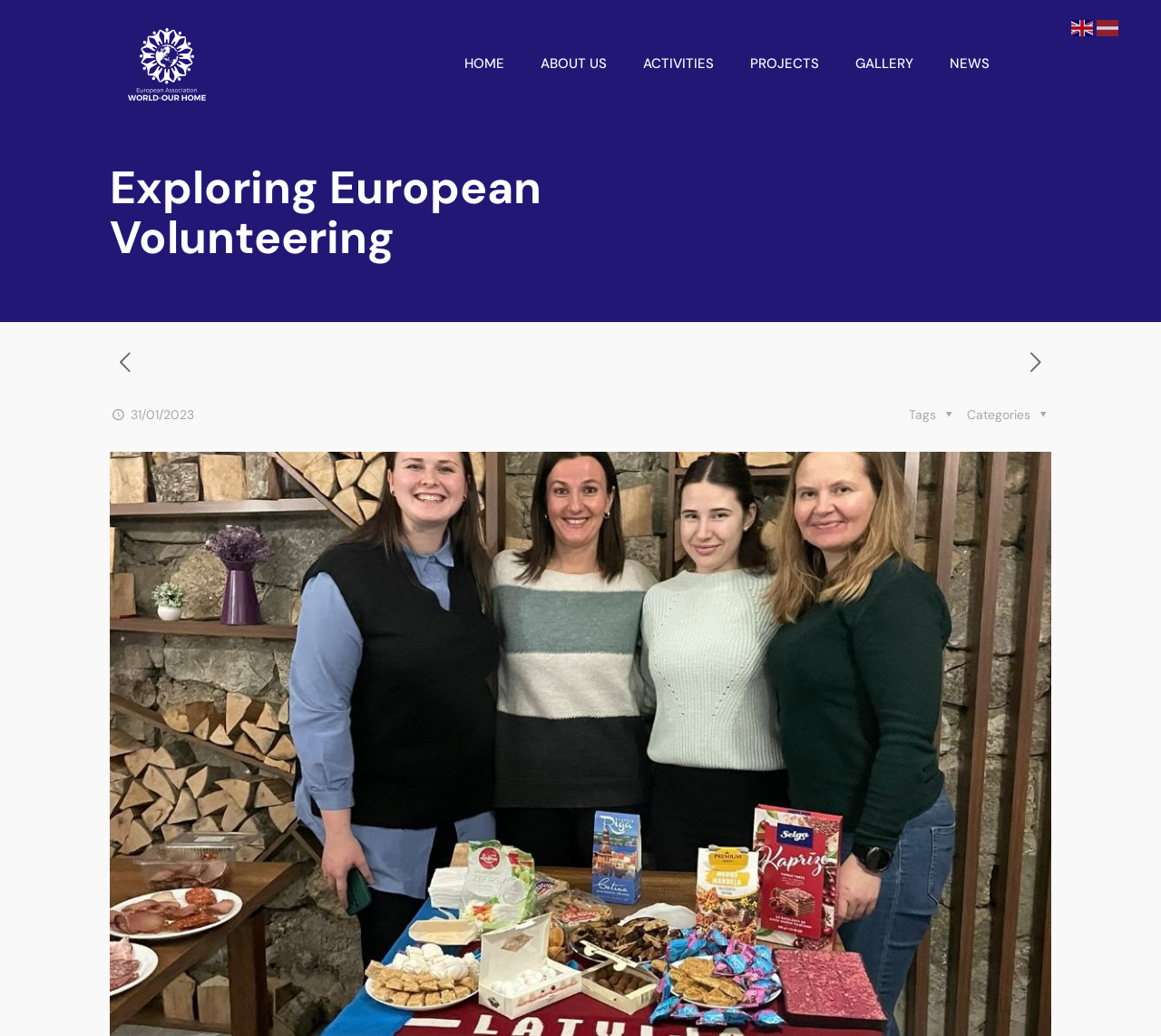Answer briefly with one word or phrase:
How many main navigation links are there?

6